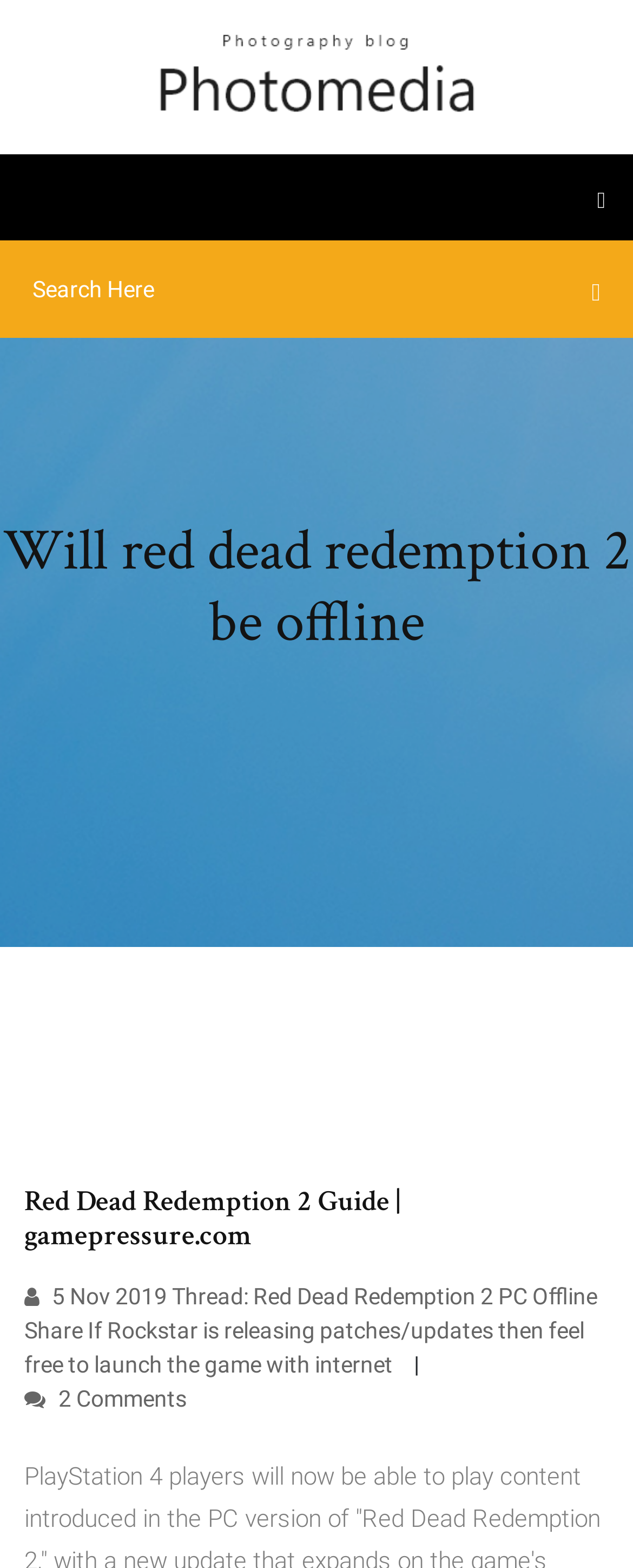Create an elaborate caption for the webpage.

The webpage appears to be a discussion forum or a blog post about Red Dead Redemption 2, specifically focusing on whether the game will be offline. 

At the top of the page, there is a link to a website, "networksoftslspe.web.app", accompanied by an image with the same name. This link is positioned near the top-left corner of the page. 

Below the link, there is a search bar with a placeholder text "Search Here" and a "Close Search" button to its right. The search bar is roughly centered at the top of the page.

The main content of the page is divided into two sections. The first section has a heading "Will red dead redemption 2 be offline" that spans the entire width of the page. 

Below this heading, there is another heading "Red Dead Redemption 2 Guide | gamepressure.com" that is positioned near the top-right corner of the page.

The second section of the main content appears to be a discussion thread. It starts with a link that contains a post from November 5, 2019, discussing the game's offline mode and patches/updates. This link is positioned near the top-left corner of the page, below the previous headings. 

To the right of this link, there is another link with a comment count, "2 Comments", indicating that there are two comments in the discussion thread. This link is positioned near the bottom-left corner of the page.